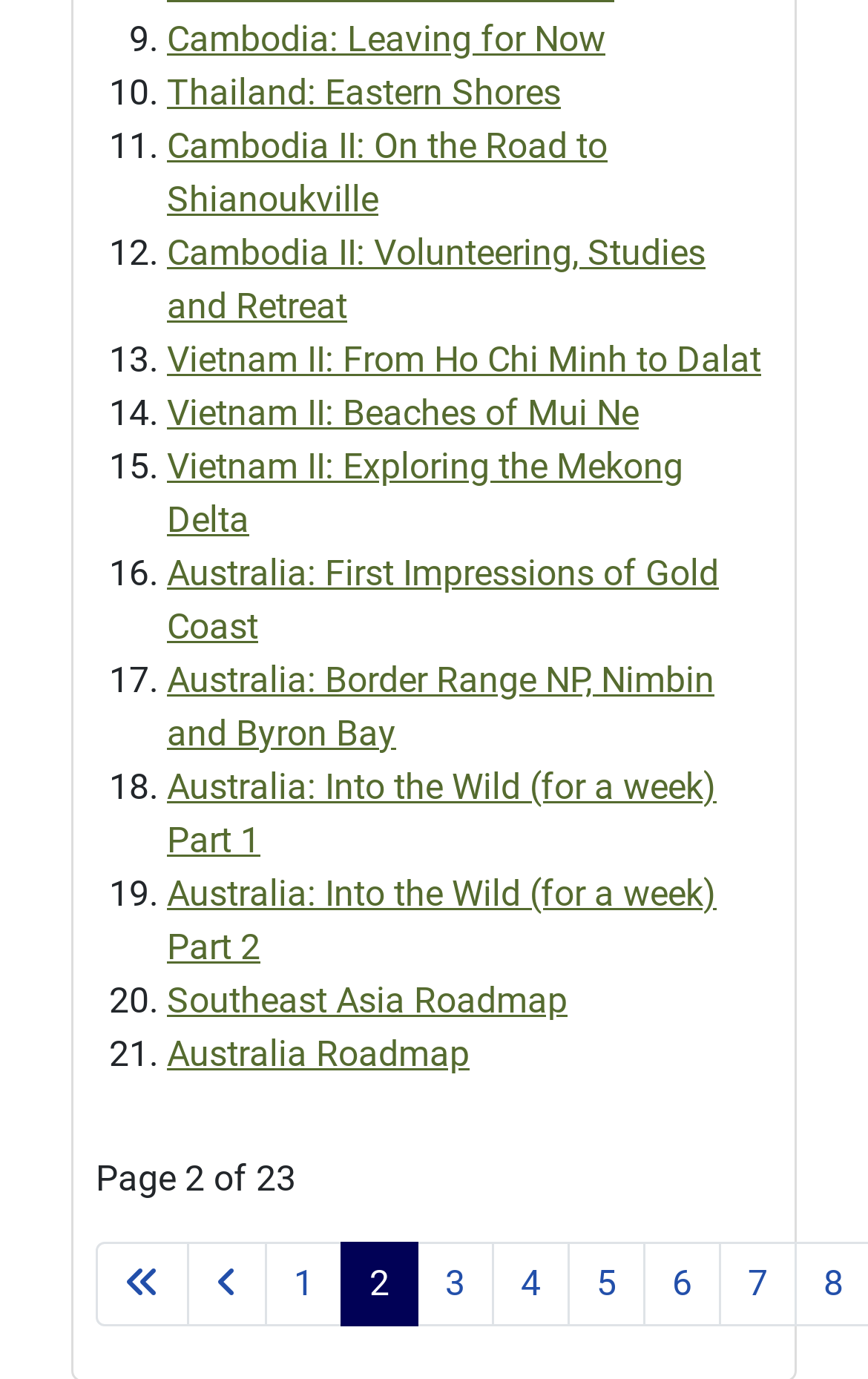What is the first country mentioned on the page?
Look at the image and respond with a one-word or short-phrase answer.

Cambodia